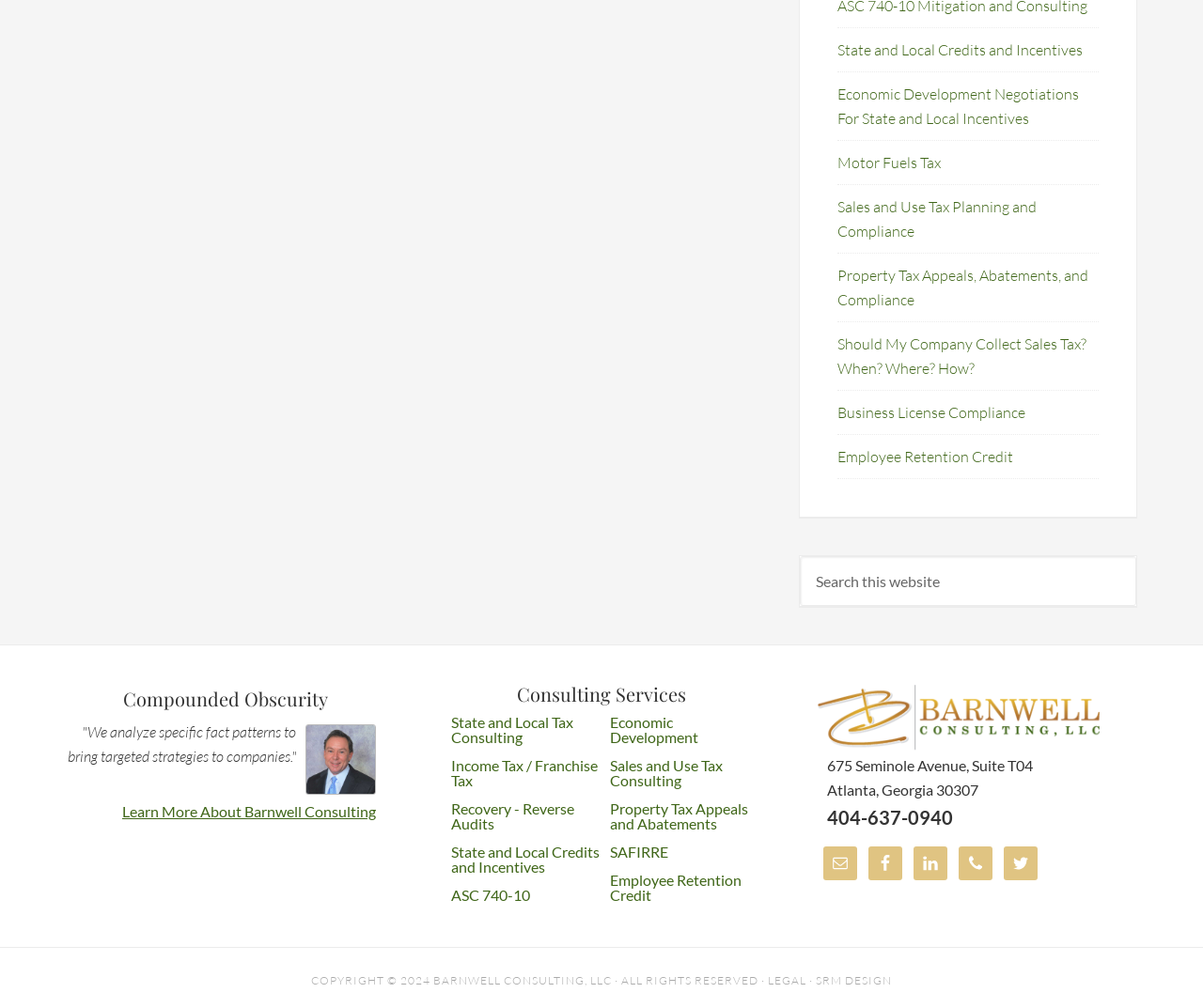Kindly determine the bounding box coordinates for the clickable area to achieve the given instruction: "Learn more about Barnwell Consulting".

[0.102, 0.795, 0.312, 0.813]